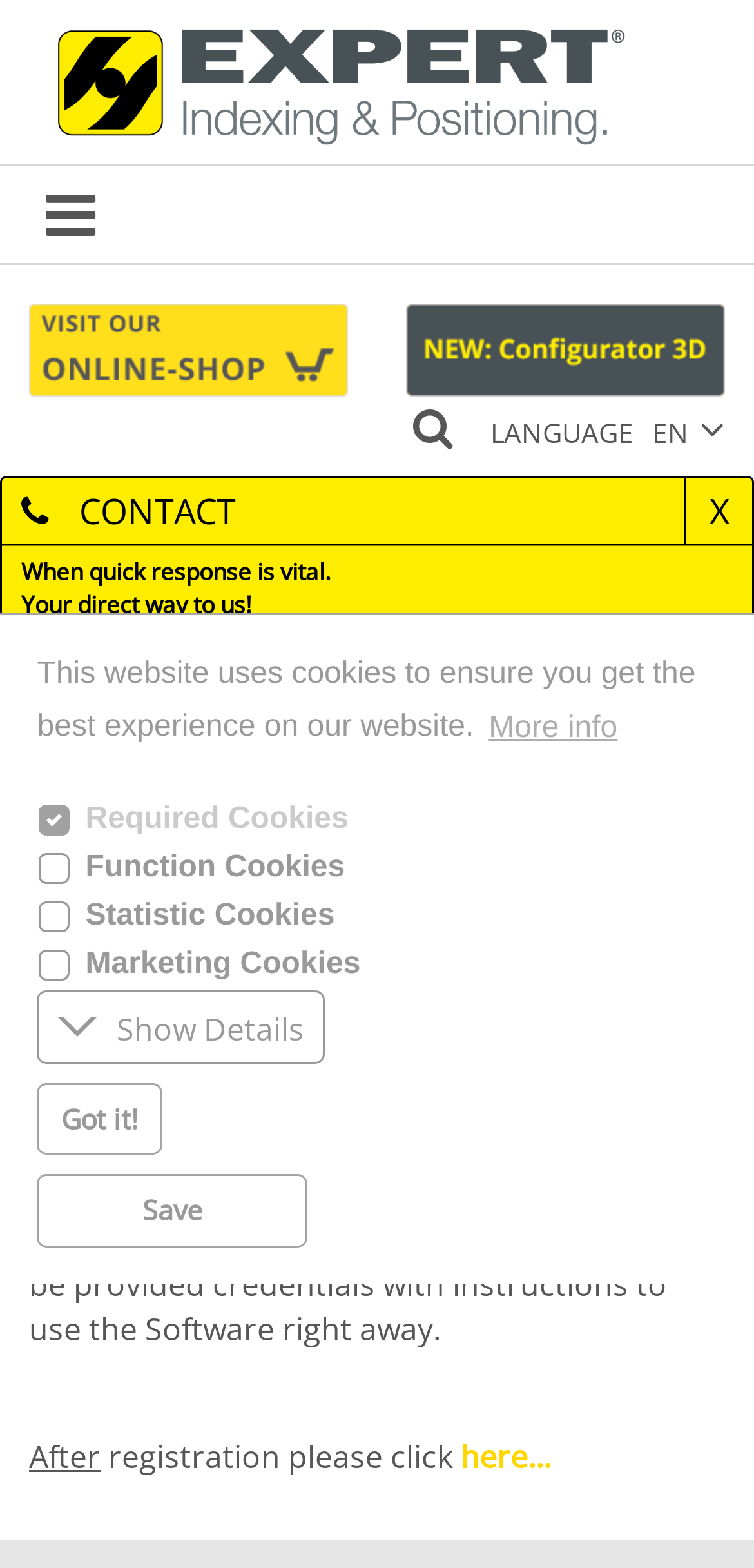Construct a thorough caption encompassing all aspects of the webpage.

The webpage is titled "The EXPERT-TÜNKERS DREHFLEX WIZARD" and appears to be a product or service landing page. At the top, there are three links aligned horizontally, followed by a language selection dropdown with "EN" as the default option. Below this, there is a search bar with a placeholder text "Suchwort eingeben" and a search button.

The main content area is divided into sections. The first section has a heading "THE EXPERT-TÜNKERS DREHFLEX WIZARD" and a brief description "Straightforward. Safe. Effective. Direct." Below this, there is a paragraph of text describing the benefits of using the wizard, including calculating rotary drives and trunnions, and requesting access to the software.

To the right of this section, there is a sidebar with contact information, including an email address and phone number. There is also a link to the sales department.

Further down the page, there is a section with a heading "When quick response is vital" and a brief description "Your direct way to us!". This section also contains contact information, including an email address and phone number.

At the bottom of the page, there is a cookie consent dialog with a brief description of the website's cookie policy. The dialog has buttons to learn more about cookies, show details, dismiss the message, and save preferences.

Throughout the page, there are several buttons and links, including a "Close Sidebar-Item" button, a "here..." link, and a "Contact Sales Department" link. There are also several static text elements, including a brief description of the wizard and its benefits, as well as contact information.